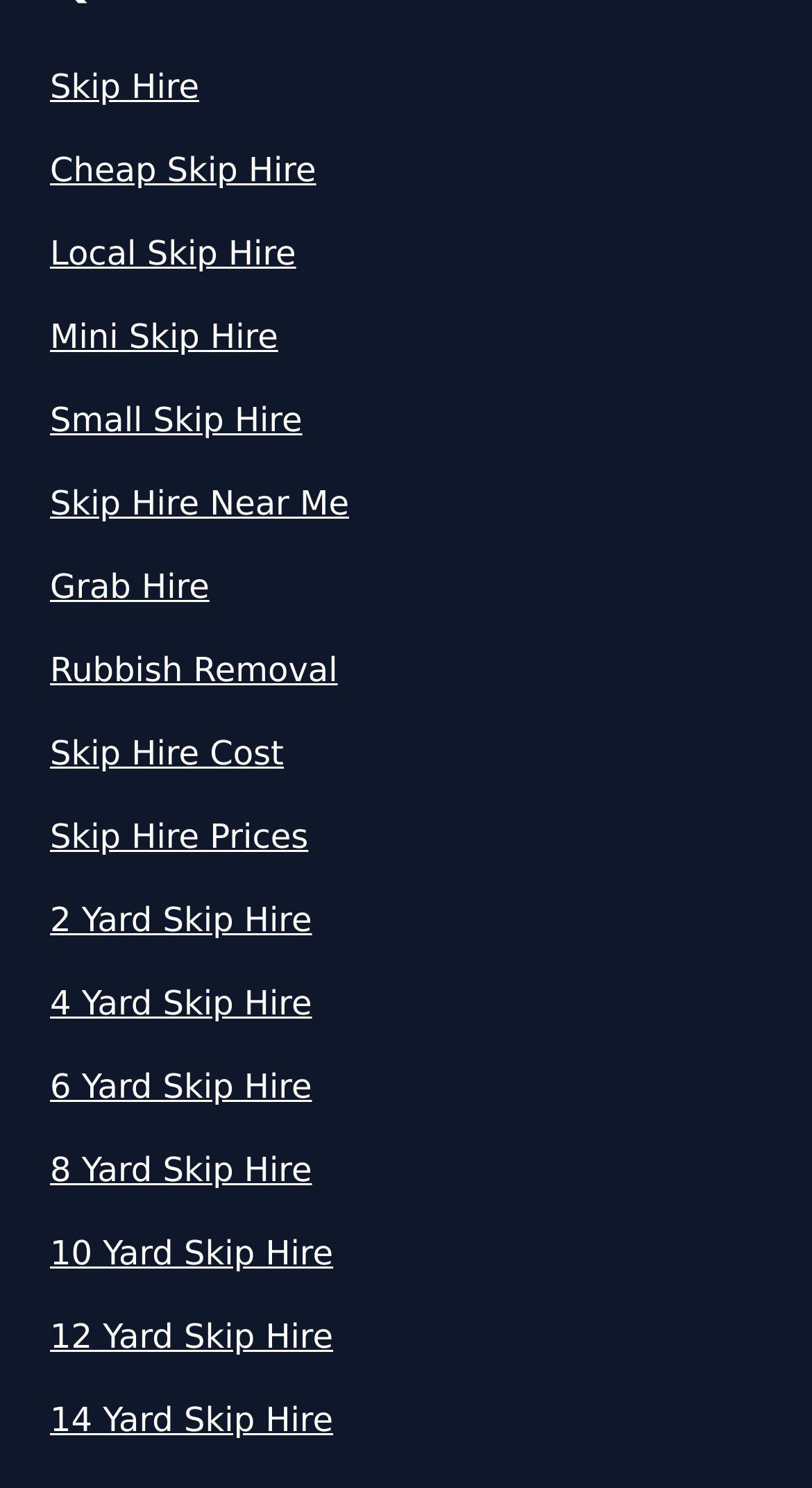Show the bounding box coordinates for the element that needs to be clicked to execute the following instruction: "Check out '10 Yard Skip Hire'". Provide the coordinates in the form of four float numbers between 0 and 1, i.e., [left, top, right, bottom].

[0.062, 0.826, 0.938, 0.86]